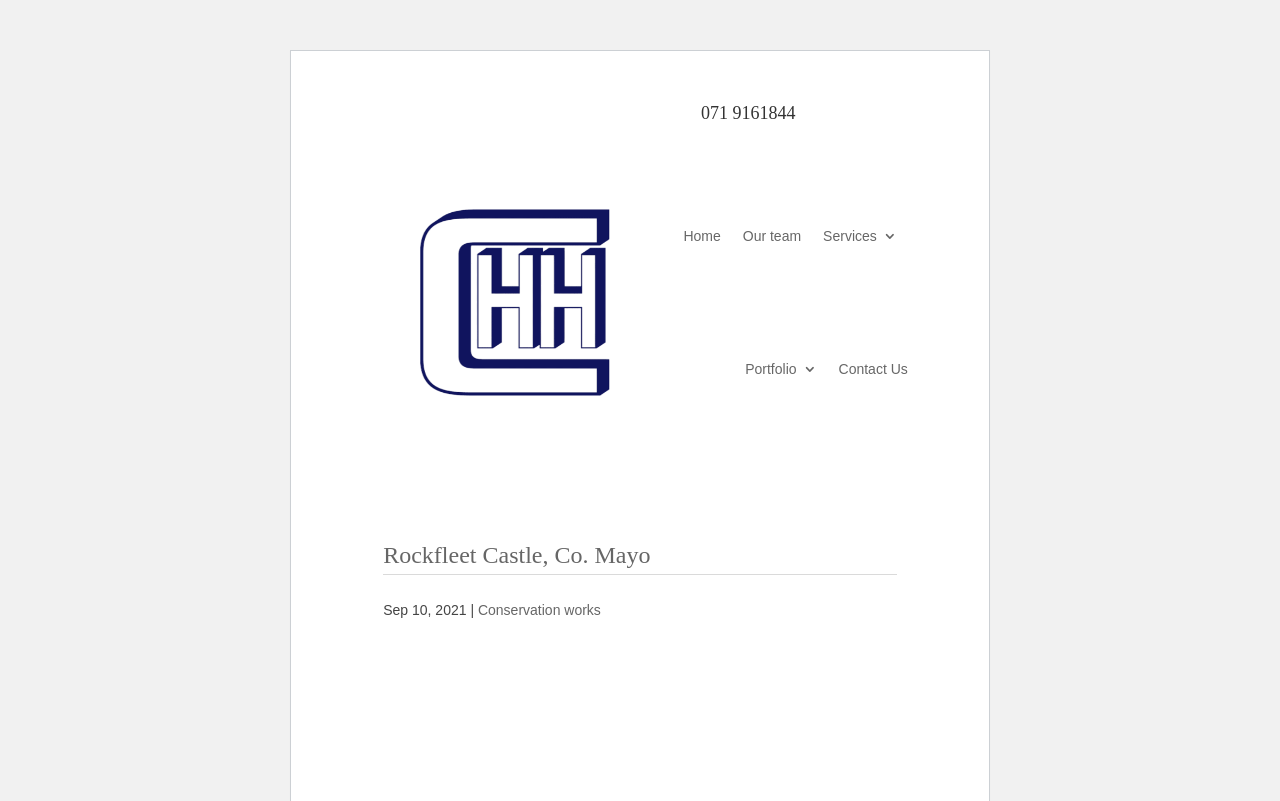Indicate the bounding box coordinates of the element that needs to be clicked to satisfy the following instruction: "Go to Home page". The coordinates should be four float numbers between 0 and 1, i.e., [left, top, right, bottom].

[0.534, 0.211, 0.563, 0.378]